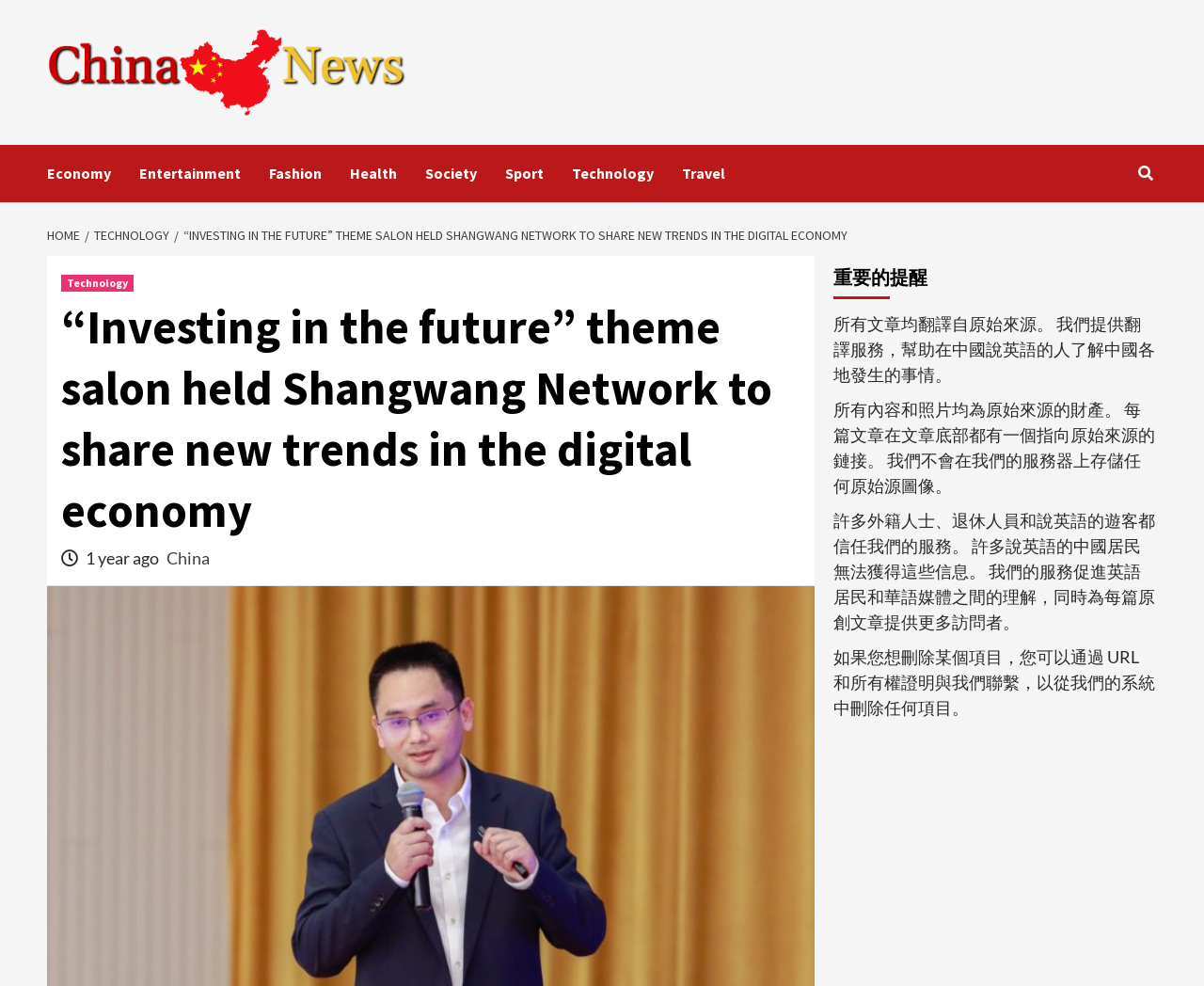Provide the bounding box coordinates of the UI element this sentence describes: "Home".

[0.039, 0.23, 0.07, 0.247]